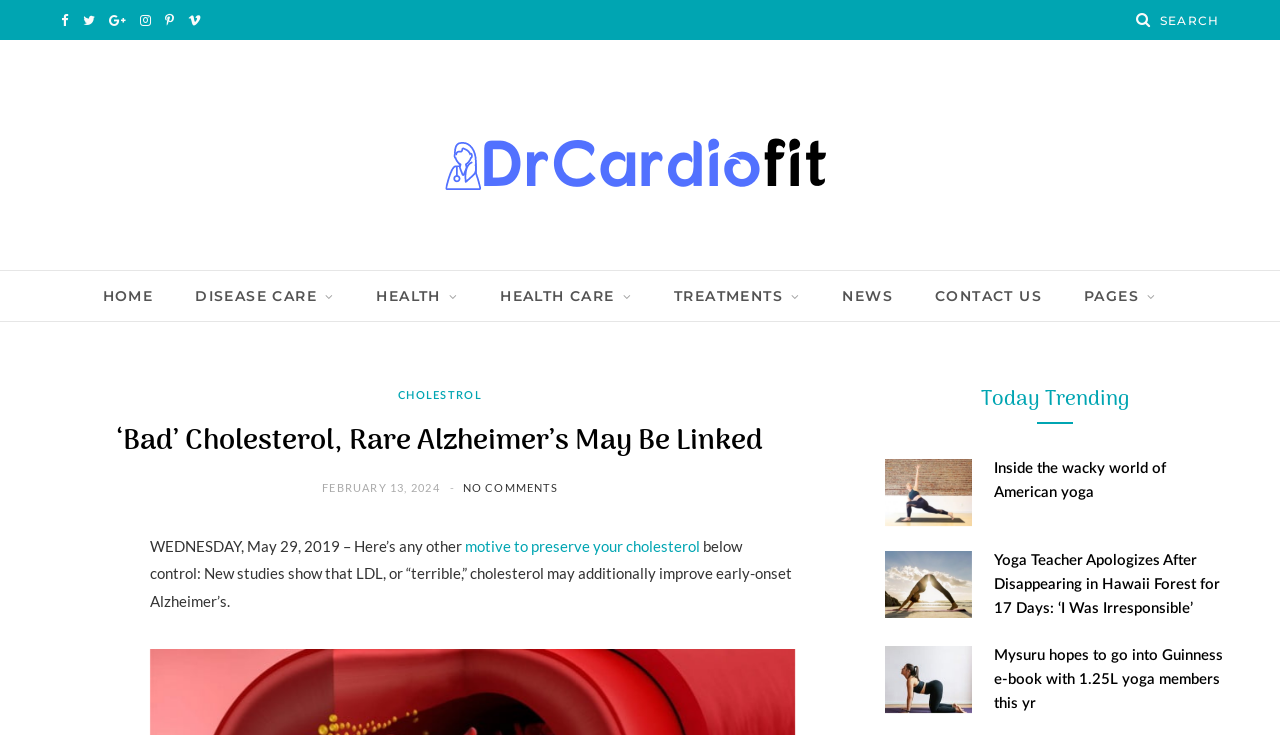Please locate the bounding box coordinates of the element's region that needs to be clicked to follow the instruction: "Read the news about Yoga Teacher Apologizes After Disappearing in Hawaii Forest". The bounding box coordinates should be provided as four float numbers between 0 and 1, i.e., [left, top, right, bottom].

[0.777, 0.753, 0.953, 0.838]